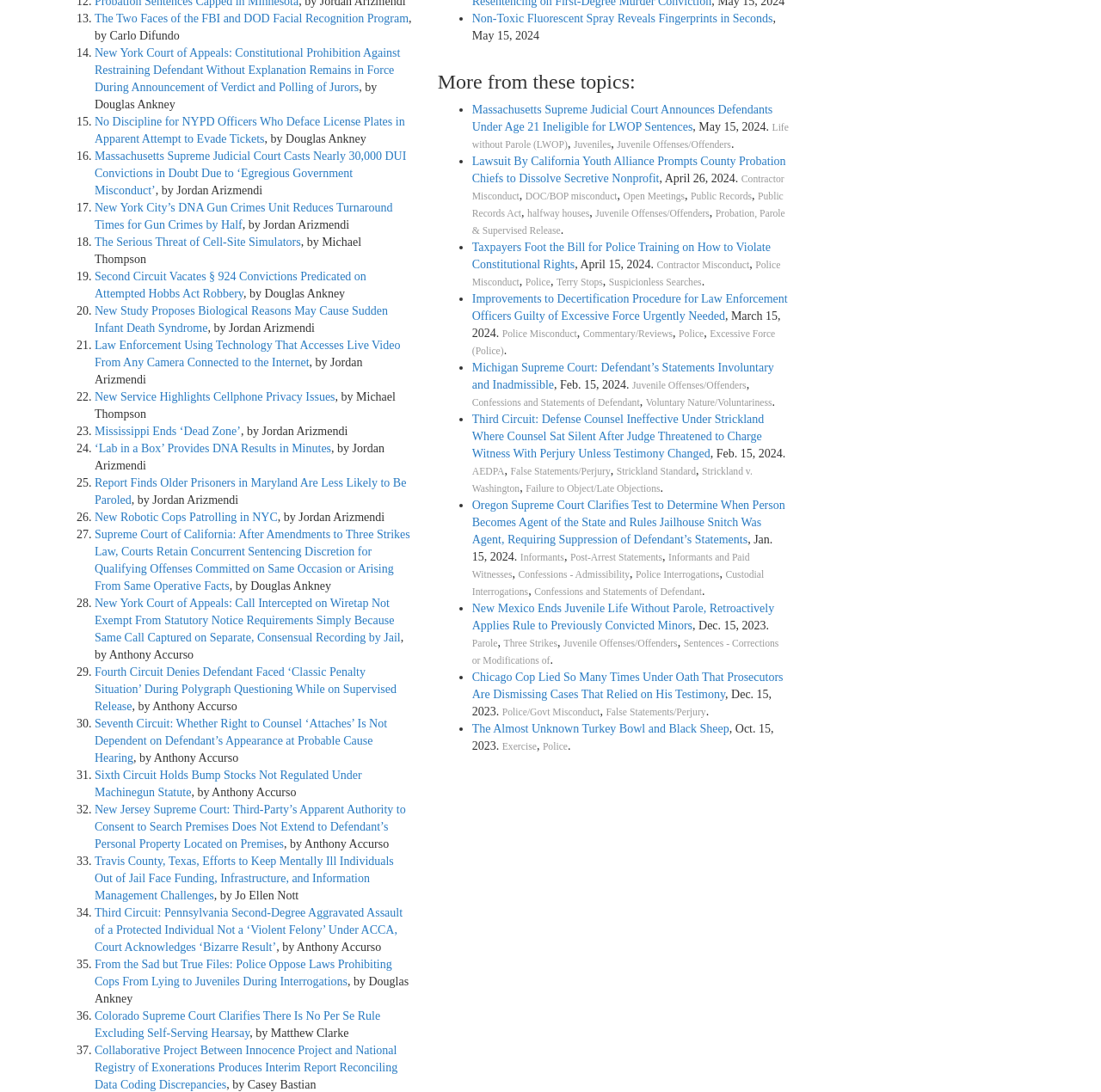Locate the coordinates of the bounding box for the clickable region that fulfills this instruction: "Click the link 'Life without Parole (LWOP)'".

[0.429, 0.112, 0.716, 0.138]